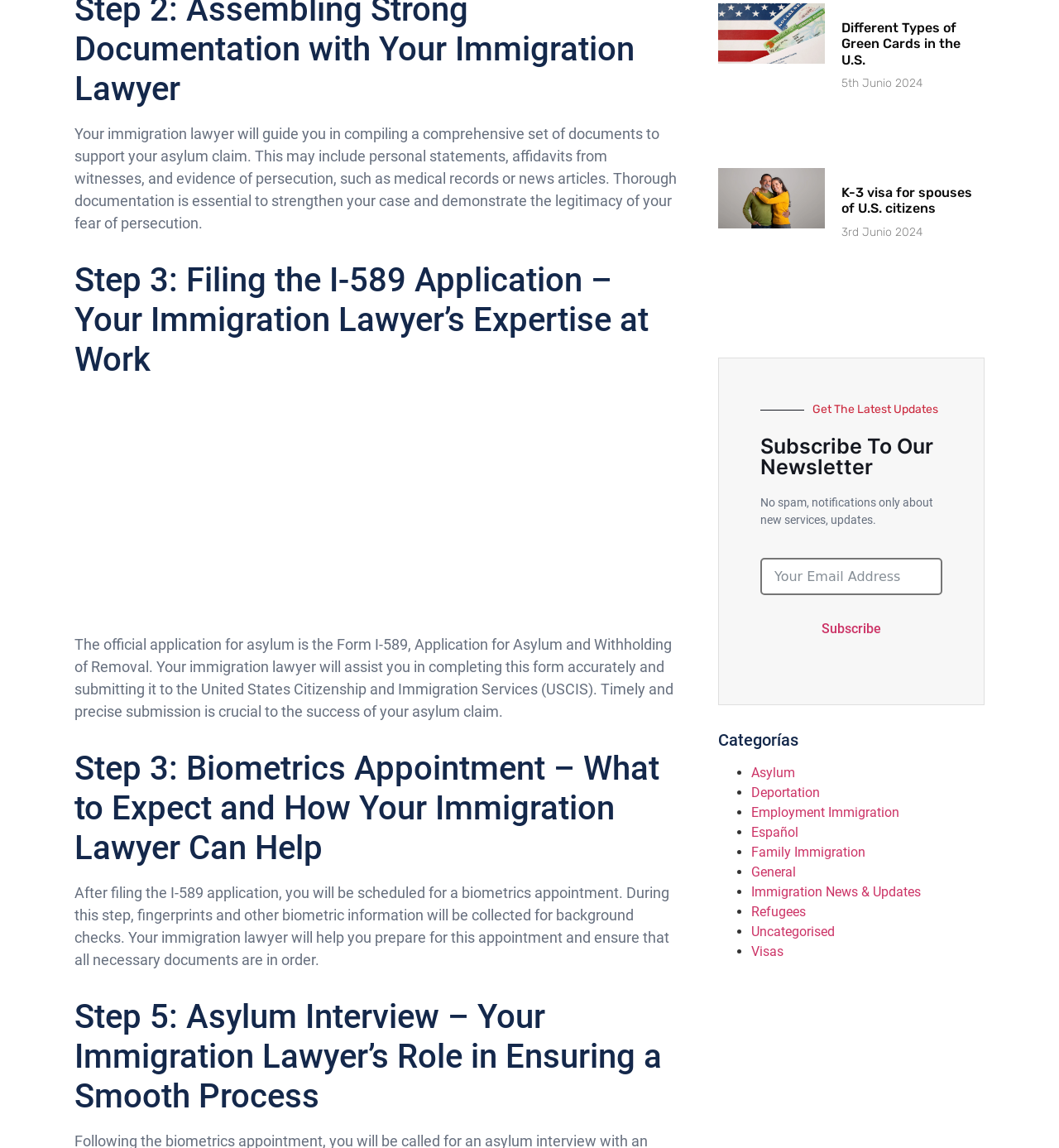Could you find the bounding box coordinates of the clickable area to complete this instruction: "Read about asylum"?

[0.709, 0.666, 0.751, 0.68]